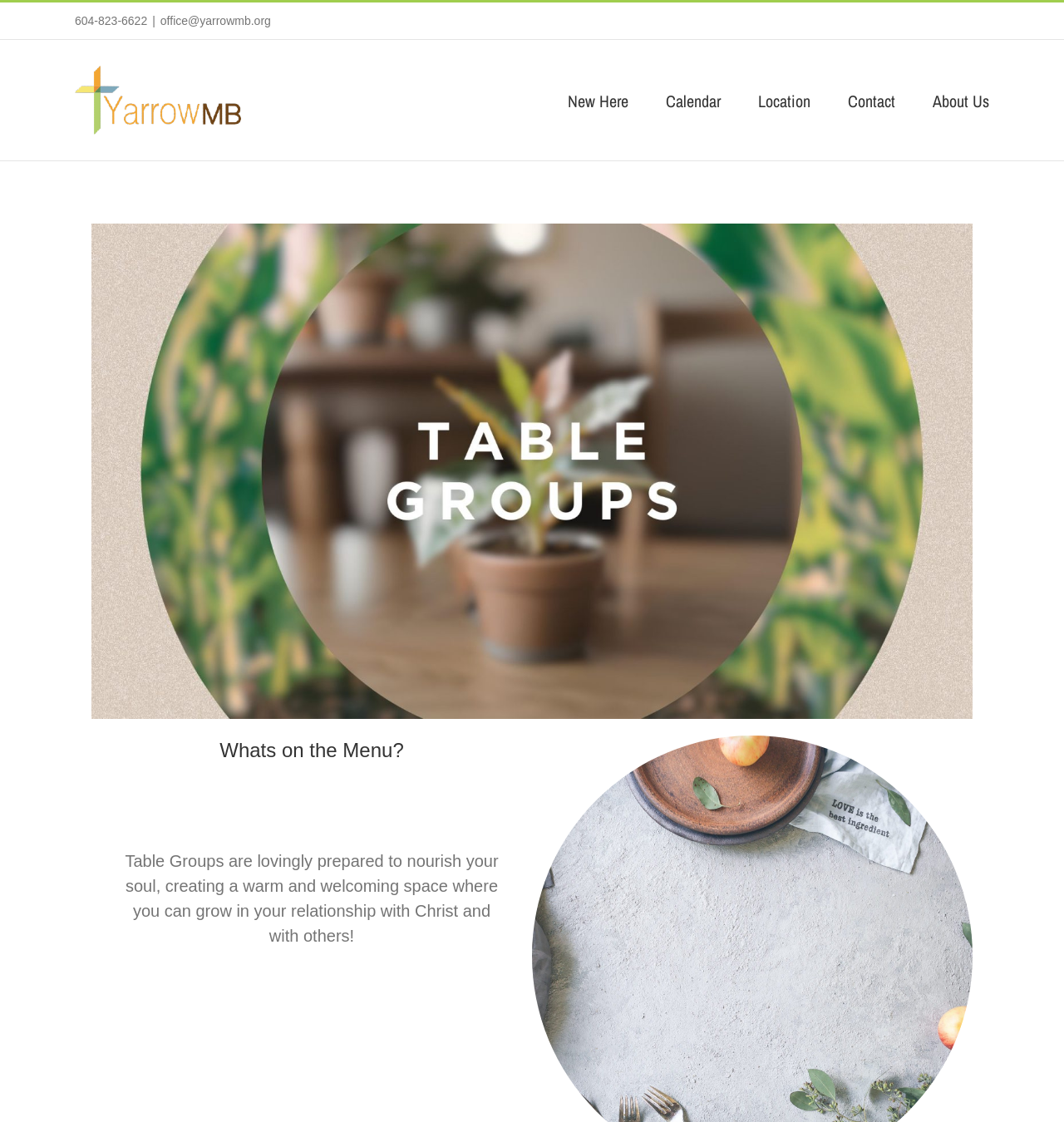What is the name of the image below the main menu?
Refer to the image and provide a concise answer in one word or phrase.

Growing Together